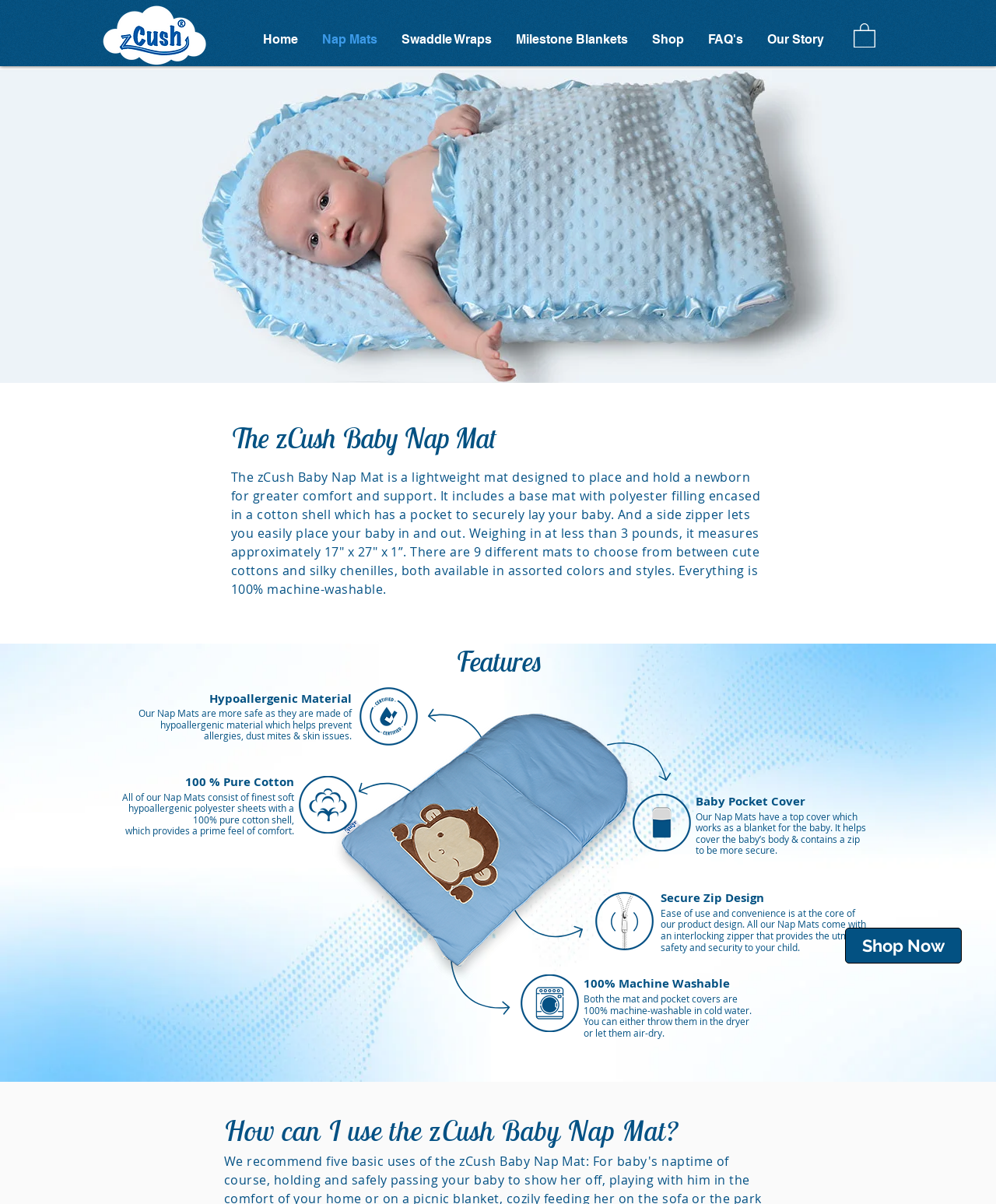Locate the bounding box coordinates of the element I should click to achieve the following instruction: "Shop Now".

[0.848, 0.771, 0.966, 0.8]